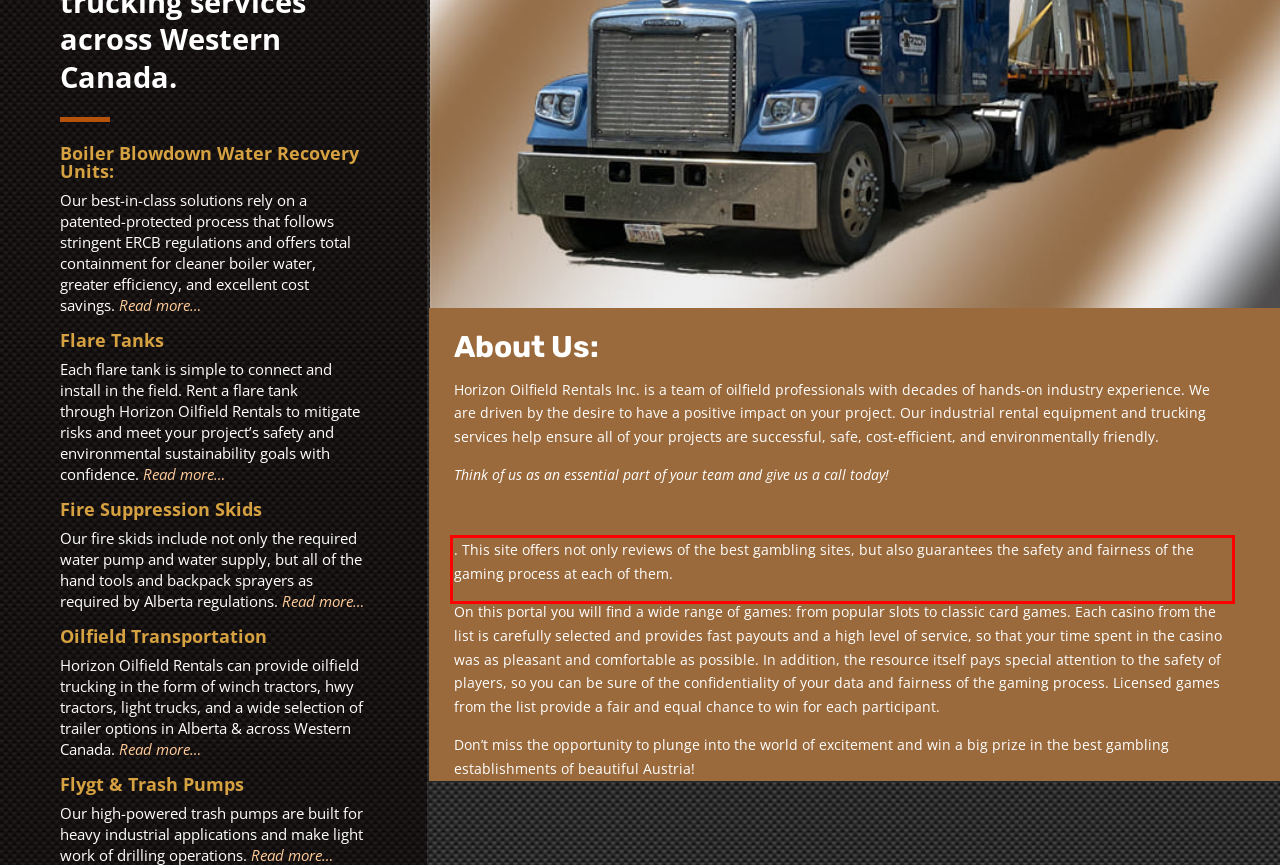Please look at the webpage screenshot and extract the text enclosed by the red bounding box.

. This site offers not only reviews of the best gambling sites, but also guarantees the safety and fairness of the gaming process at each of them.